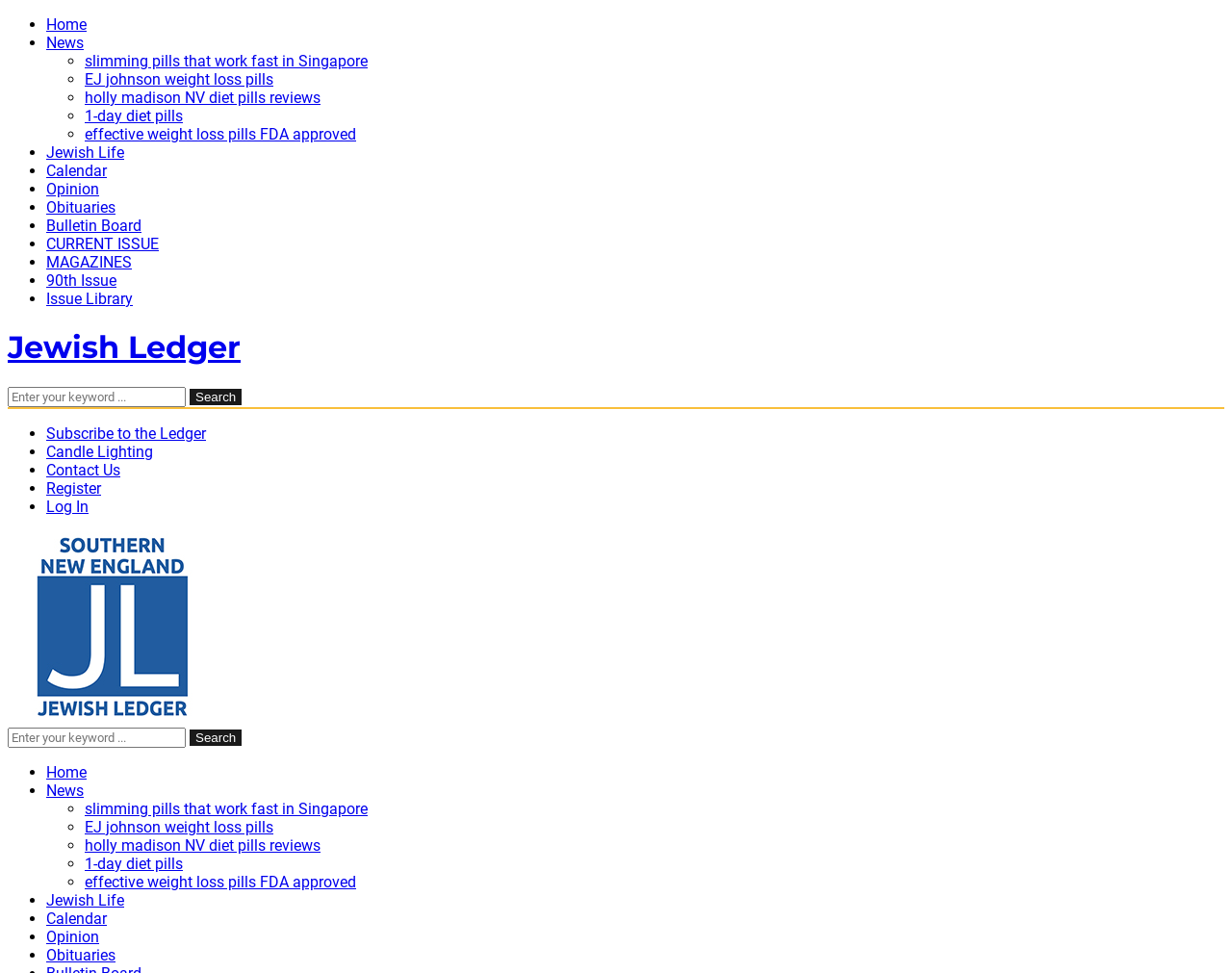Specify the bounding box coordinates for the region that must be clicked to perform the given instruction: "Read the 'Recent Posts'".

None